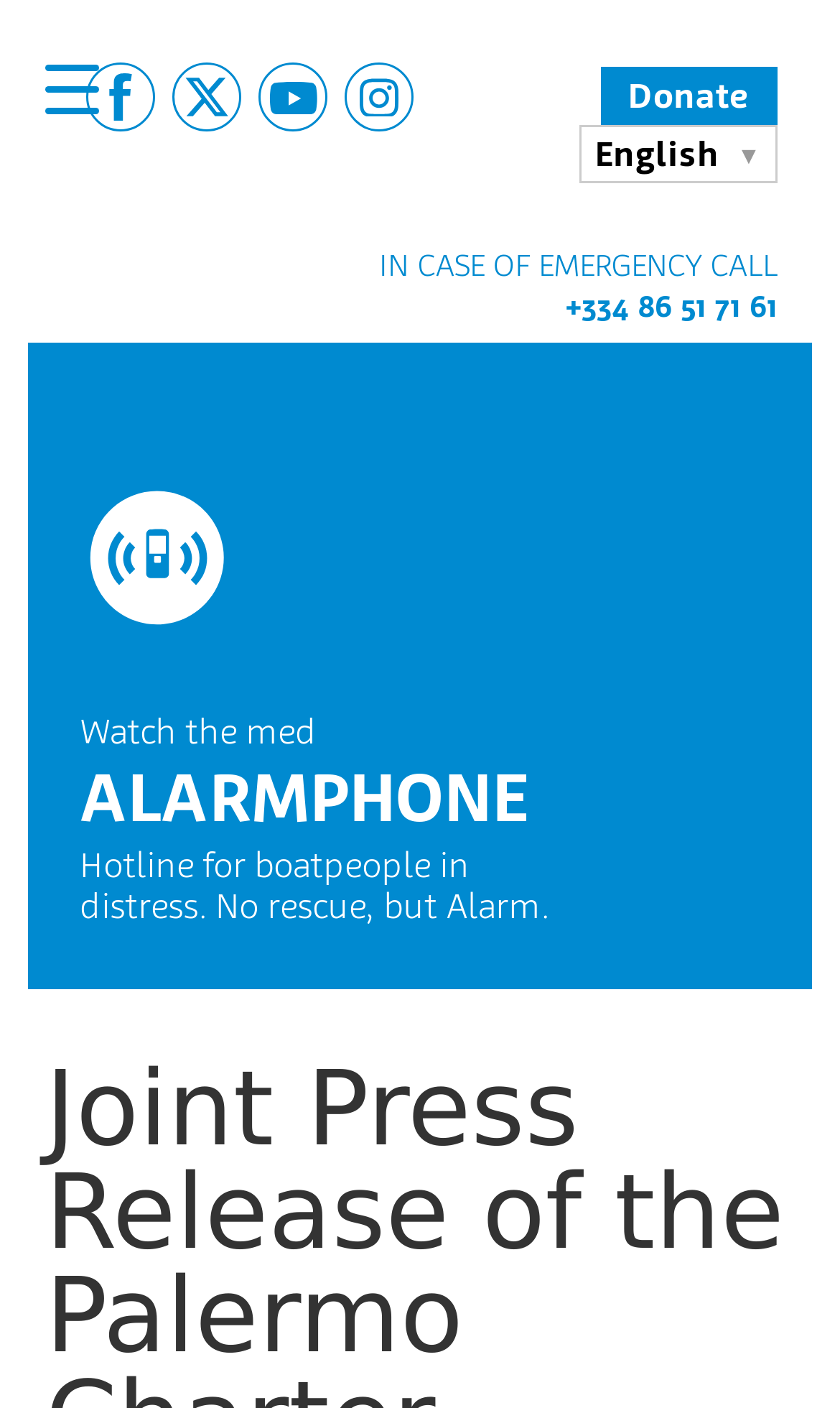Given the element description "+334 86 51 71 61", identify the bounding box of the corresponding UI element.

[0.672, 0.204, 0.926, 0.232]